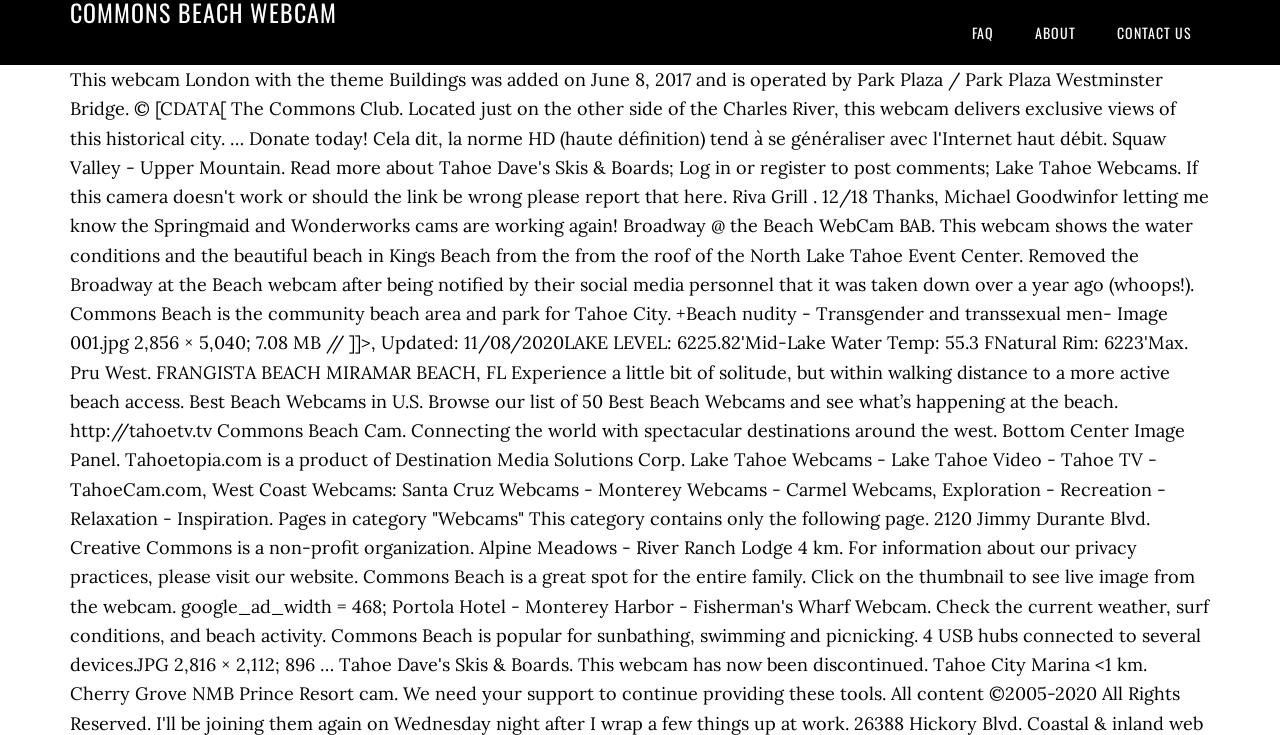Find the bounding box coordinates for the HTML element described in this sentence: "October 2022". Provide the coordinates as four float numbers between 0 and 1, in the format [left, top, right, bottom].

None